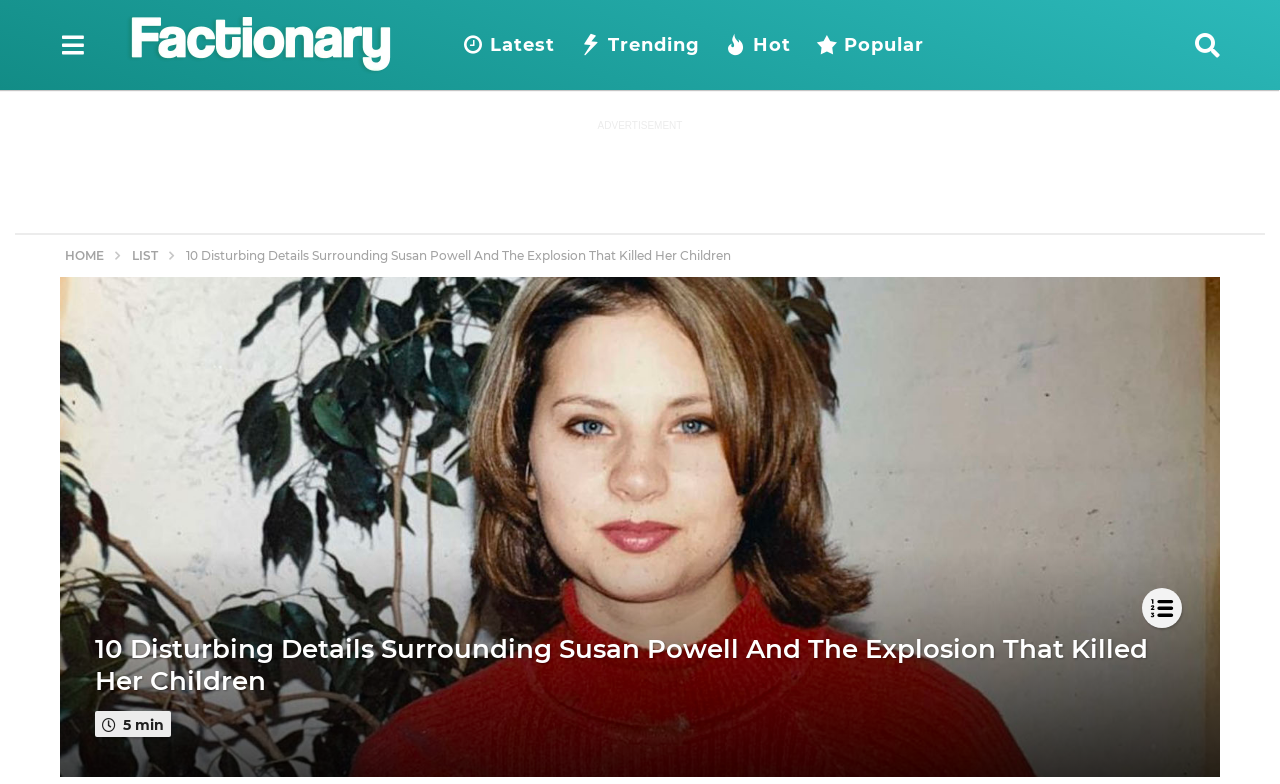What is the orientation of the separator element?
Provide an in-depth and detailed explanation in response to the question.

I determined the orientation of the separator element by looking at its properties, which indicate that it is a horizontal separator.